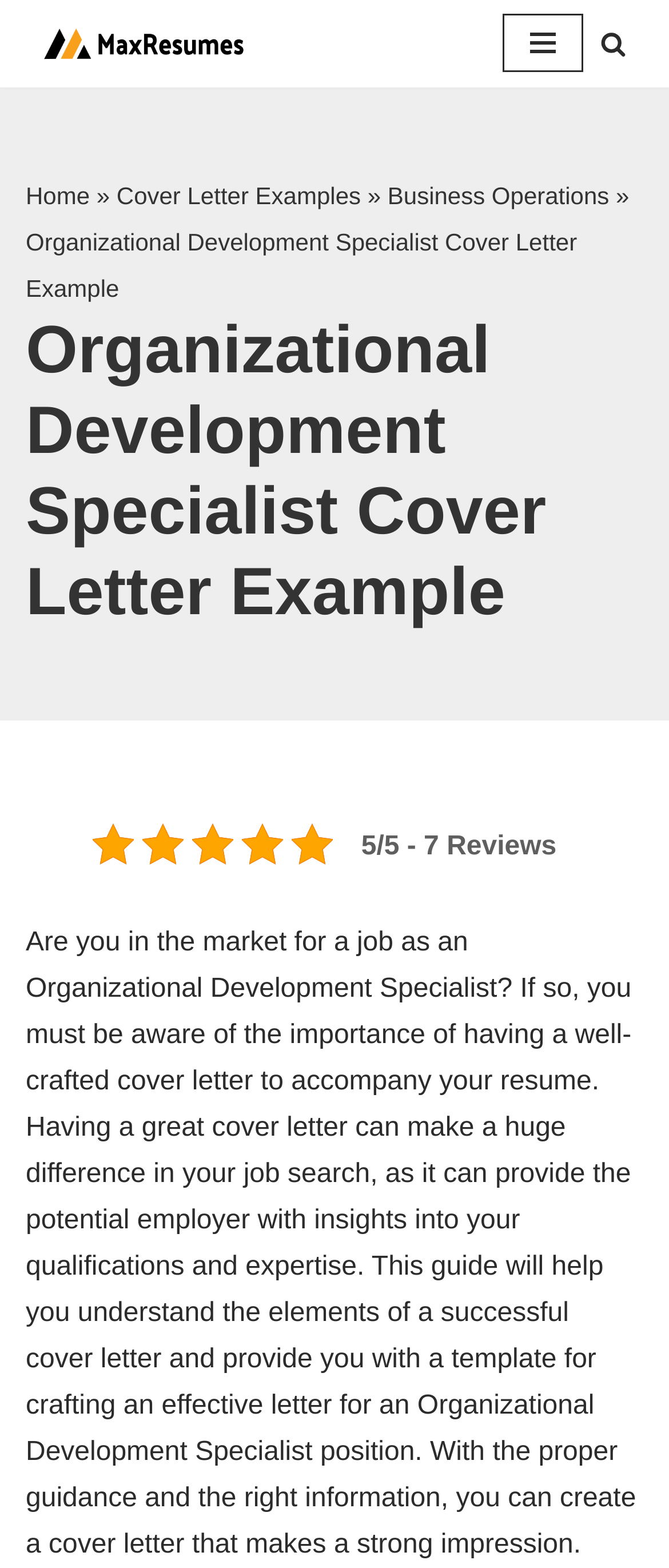Review the image closely and give a comprehensive answer to the question: What is the rating of this guide?

The rating of this guide can be found in the static text '5/5 - 7 Reviews' located below the main heading, which indicates a perfect score.